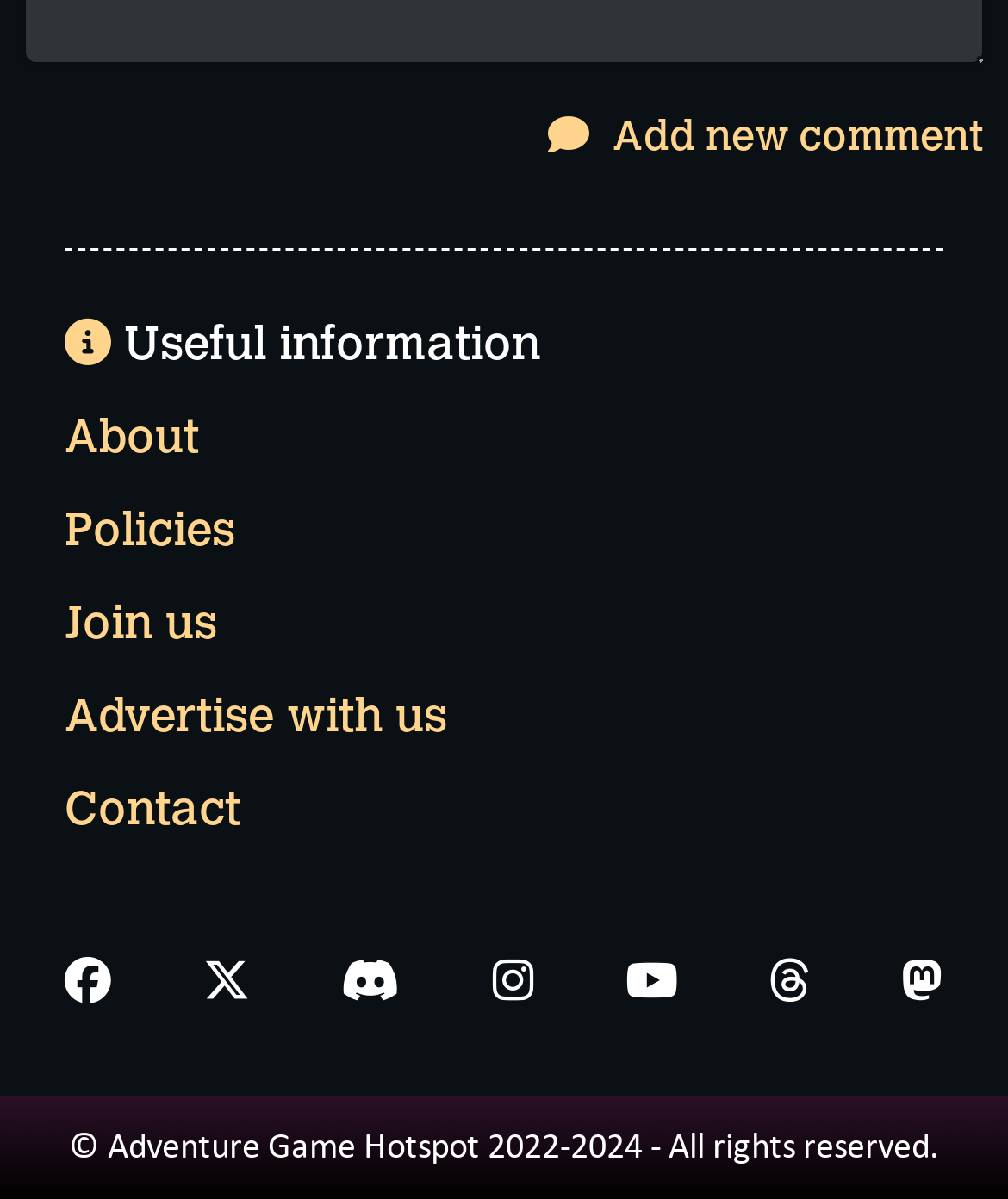Pinpoint the bounding box coordinates of the element that must be clicked to accomplish the following instruction: "Add a new comment". The coordinates should be in the format of four float numbers between 0 and 1, i.e., [left, top, right, bottom].

[0.544, 0.095, 0.974, 0.132]